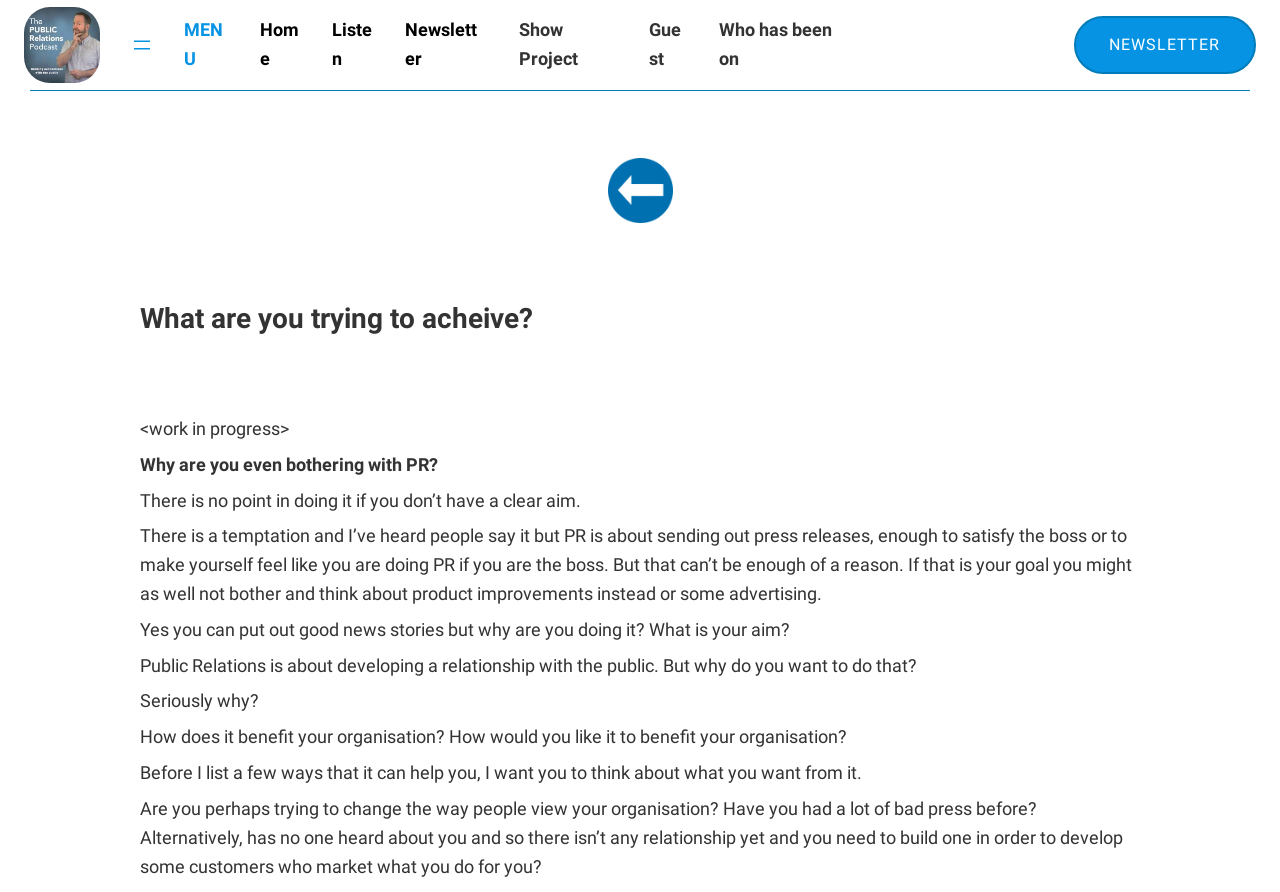What is the author's concern about PR?
Please answer the question with as much detail and depth as you can.

The author is concerned that people are doing PR without a clear aim or goal, and that it is not enough to just send out press releases to satisfy the boss or feel like they are doing PR. The author wants the reader to think about what they want to achieve through PR.